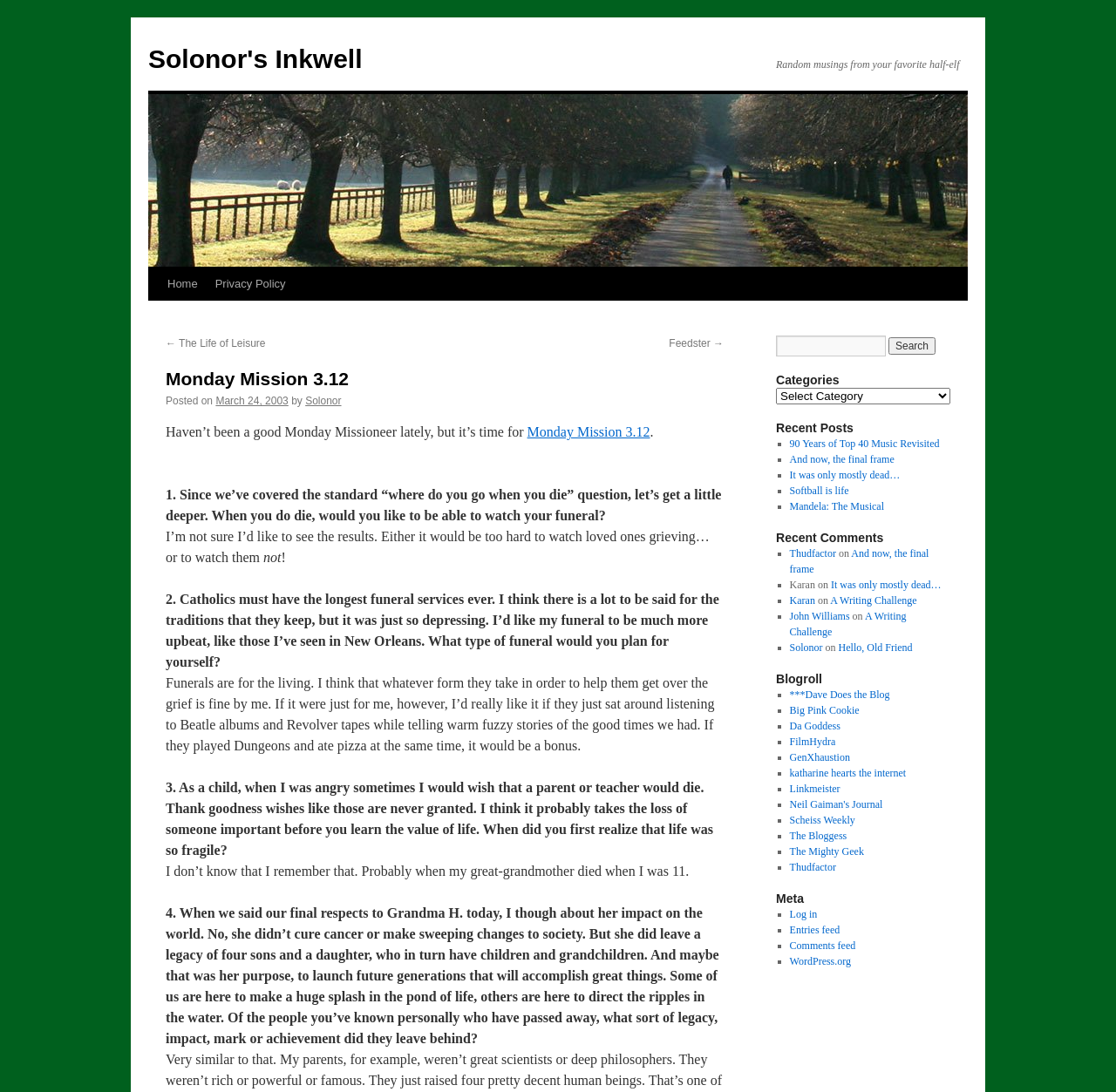Please indicate the bounding box coordinates for the clickable area to complete the following task: "Check the 'Recent Posts'". The coordinates should be specified as four float numbers between 0 and 1, i.e., [left, top, right, bottom].

[0.695, 0.385, 0.852, 0.399]